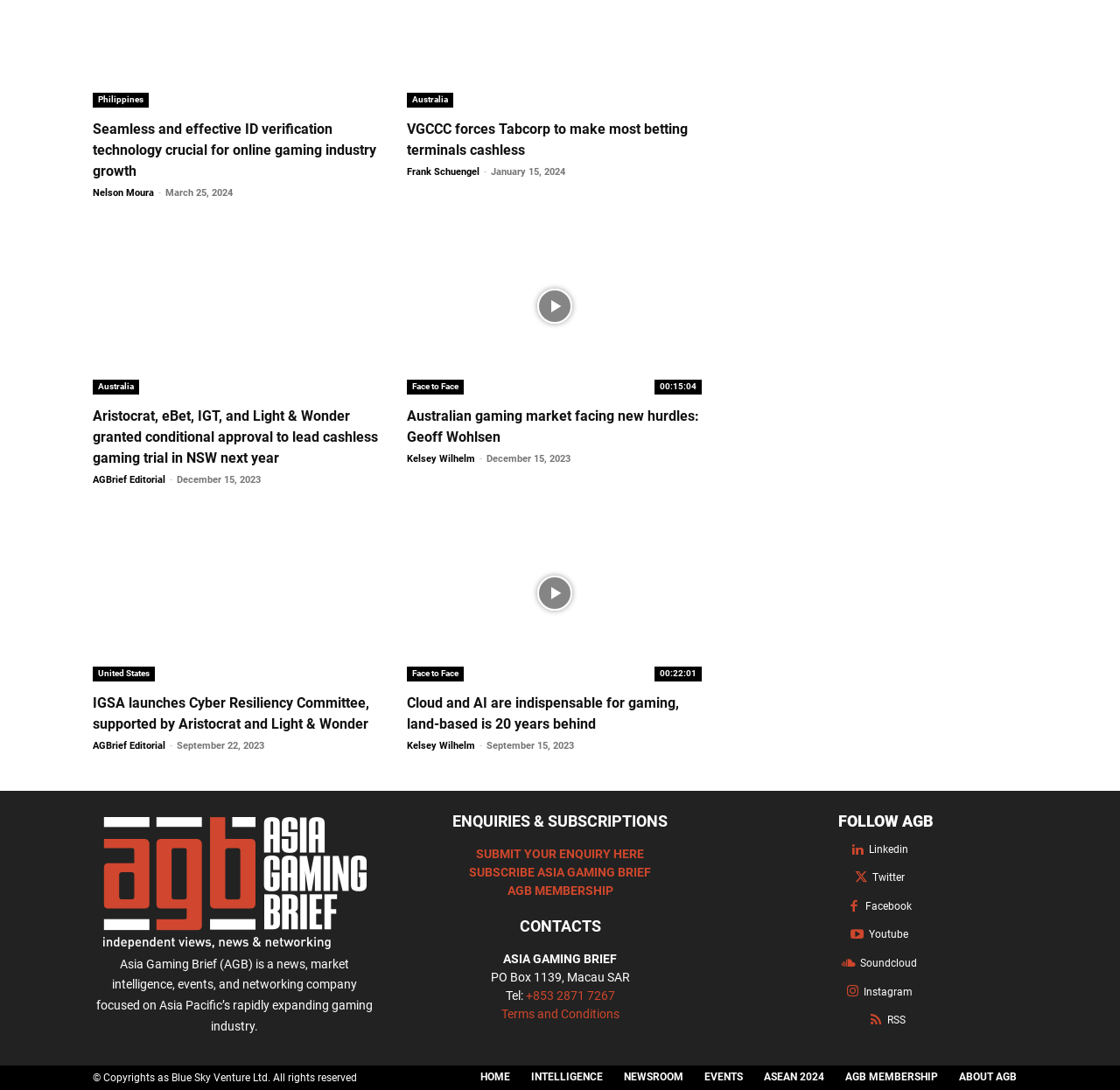Please find the bounding box coordinates of the element's region to be clicked to carry out this instruction: "Read news about Seamless and effective ID verification technology".

[0.083, 0.109, 0.346, 0.167]